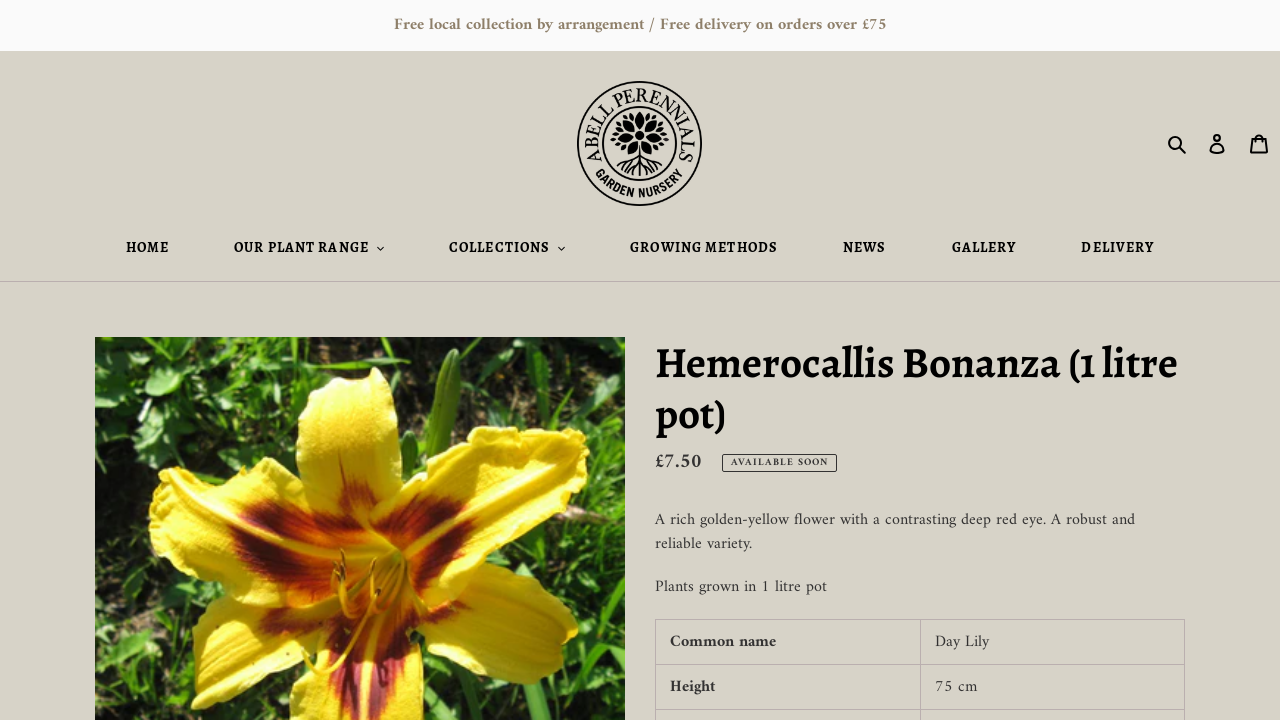Provide a single word or phrase to answer the given question: 
What is the height of the Day Lily?

75 cm